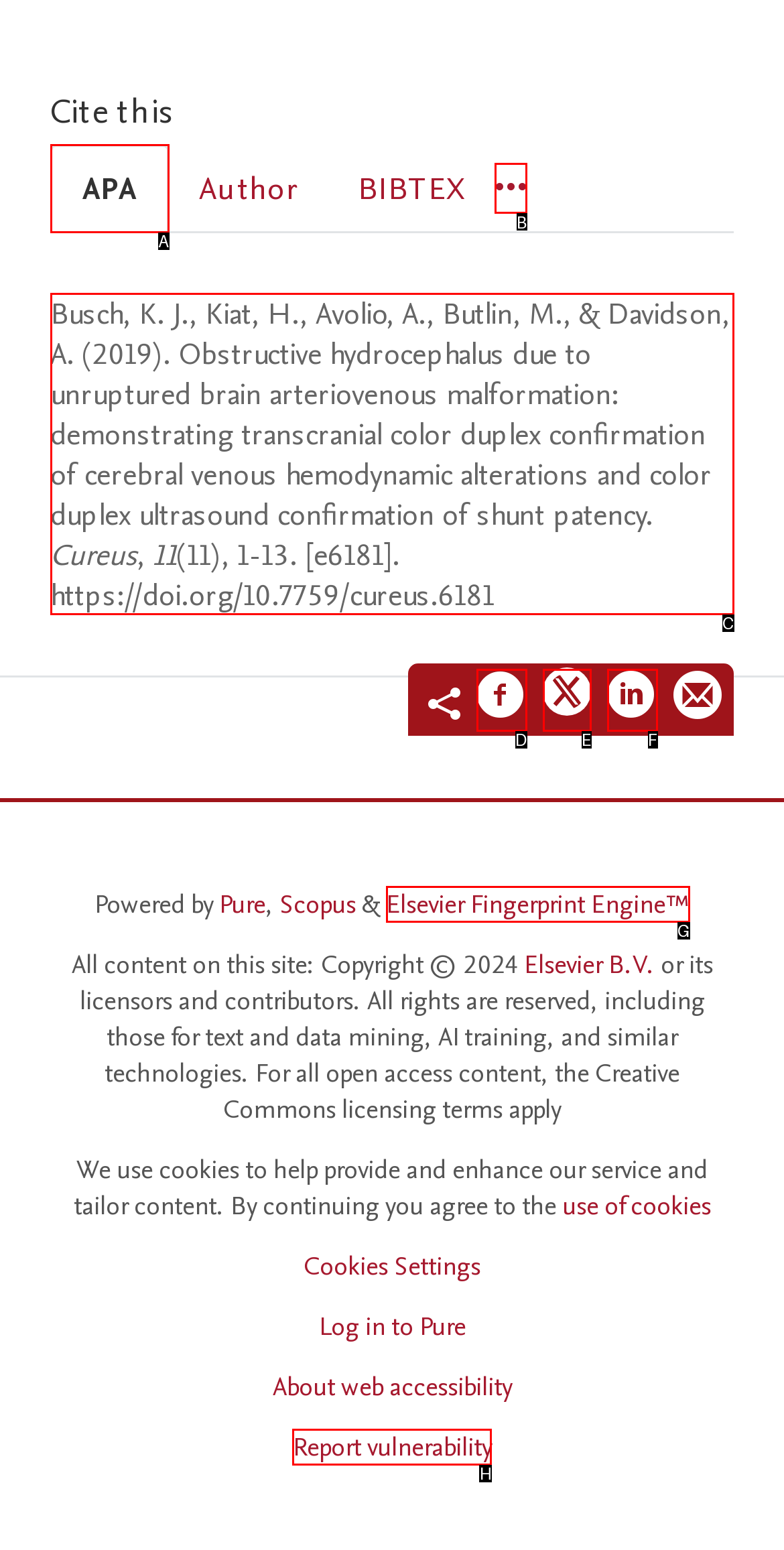Assess the description: Elsevier Fingerprint Engine™ and select the option that matches. Provide the letter of the chosen option directly from the given choices.

G